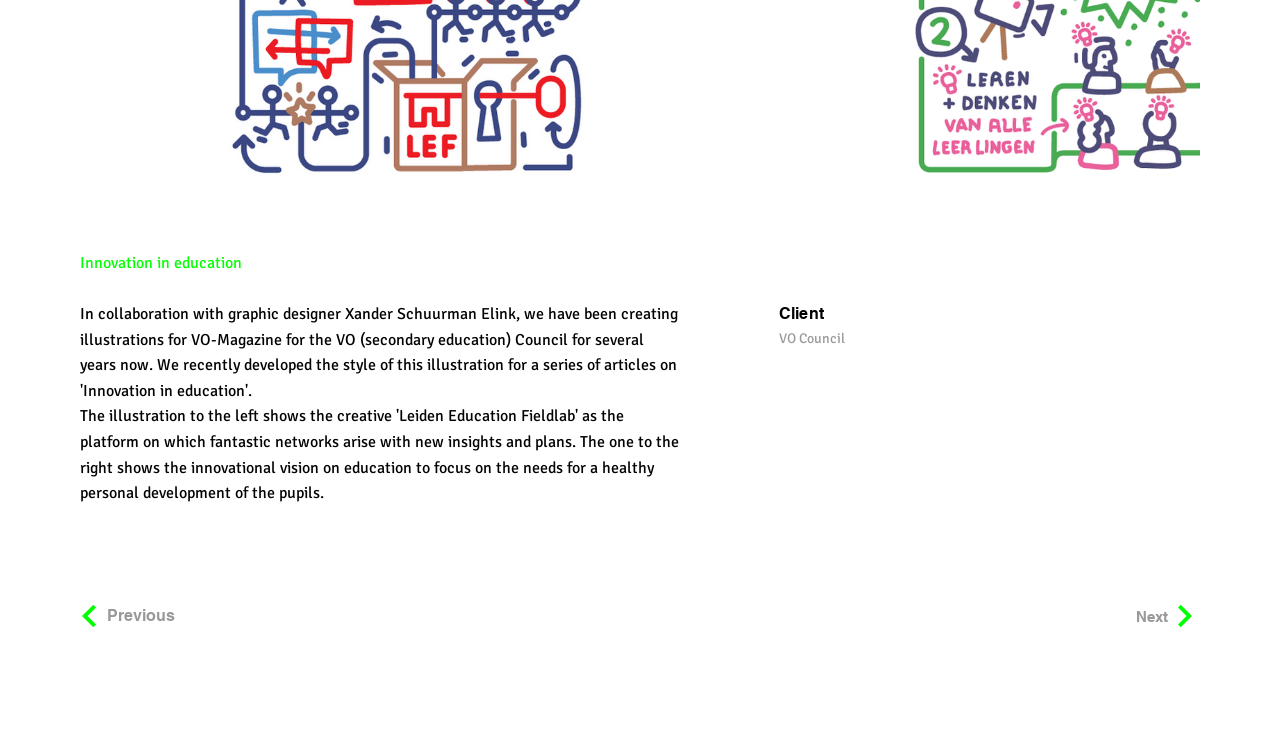Please determine the bounding box of the UI element that matches this description: logged in. The coordinates should be given as (top-left x, top-left y, bottom-right x, bottom-right y), with all values between 0 and 1.

None